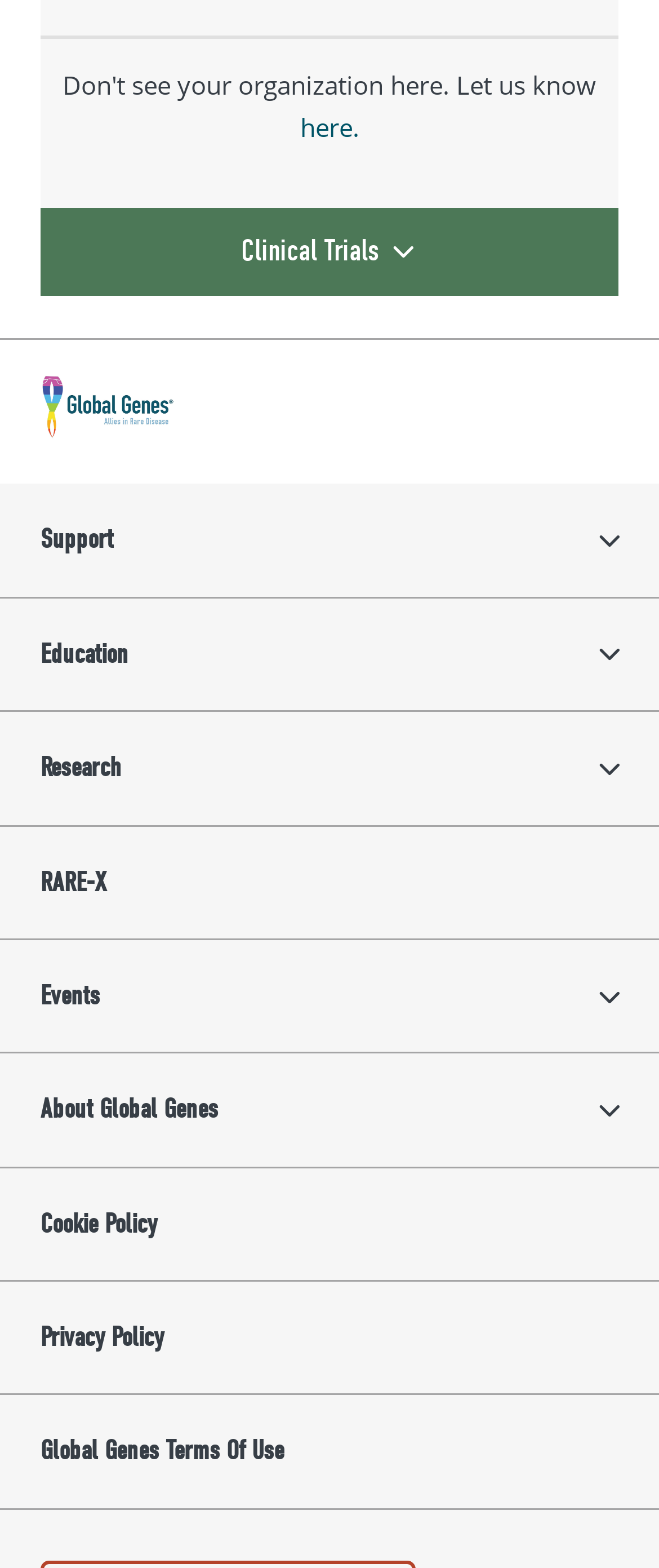Identify and provide the bounding box for the element described by: "About Global Genes".

[0.0, 0.672, 1.0, 0.745]